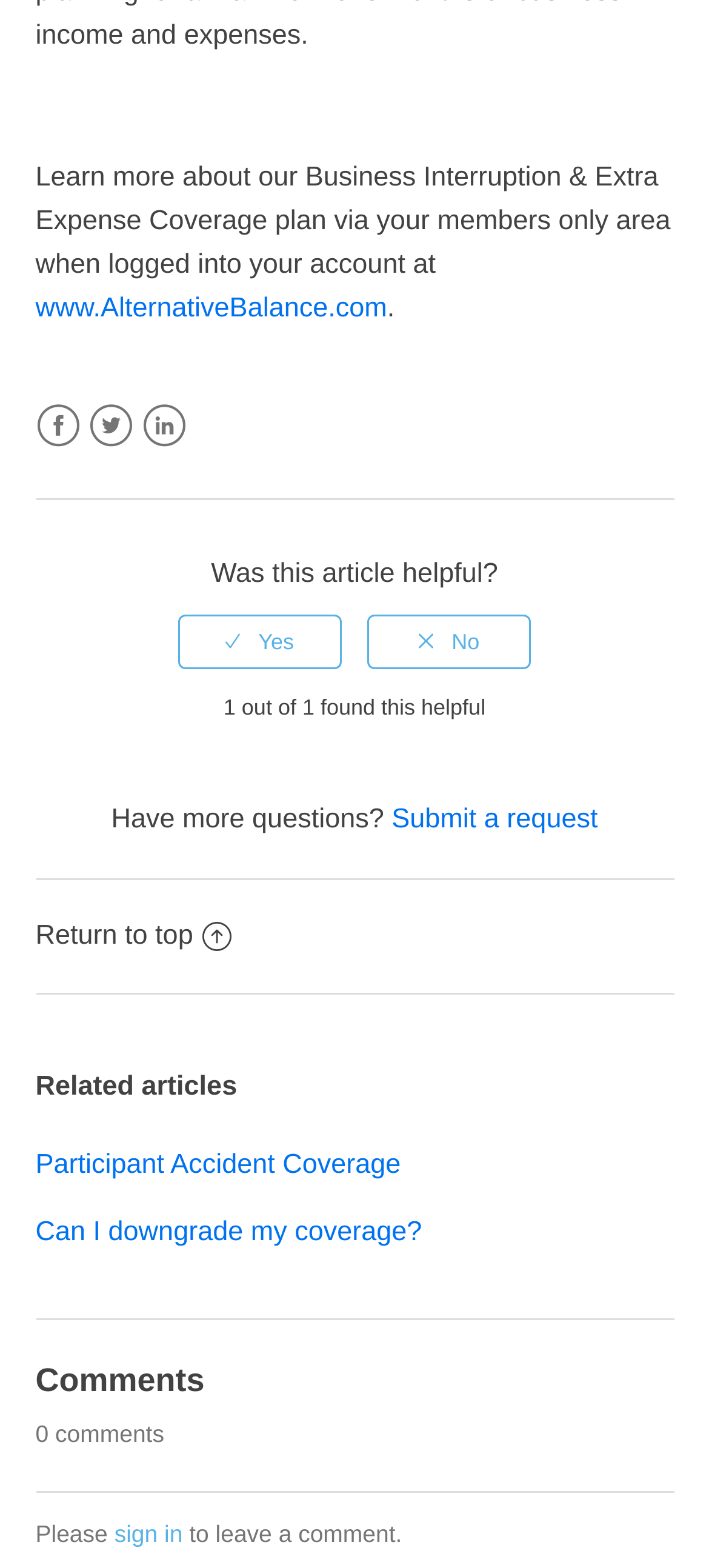What is the purpose of the radiogroup?
Answer the question with as much detail as you can, using the image as a reference.

The radiogroup is located in the middle of the webpage and contains two radio buttons labeled 'Yes' and 'No'. The text above the radiogroup asks 'Was this article helpful?' which suggests that the purpose of the radiogroup is to allow users to rate the helpfulness of the article.